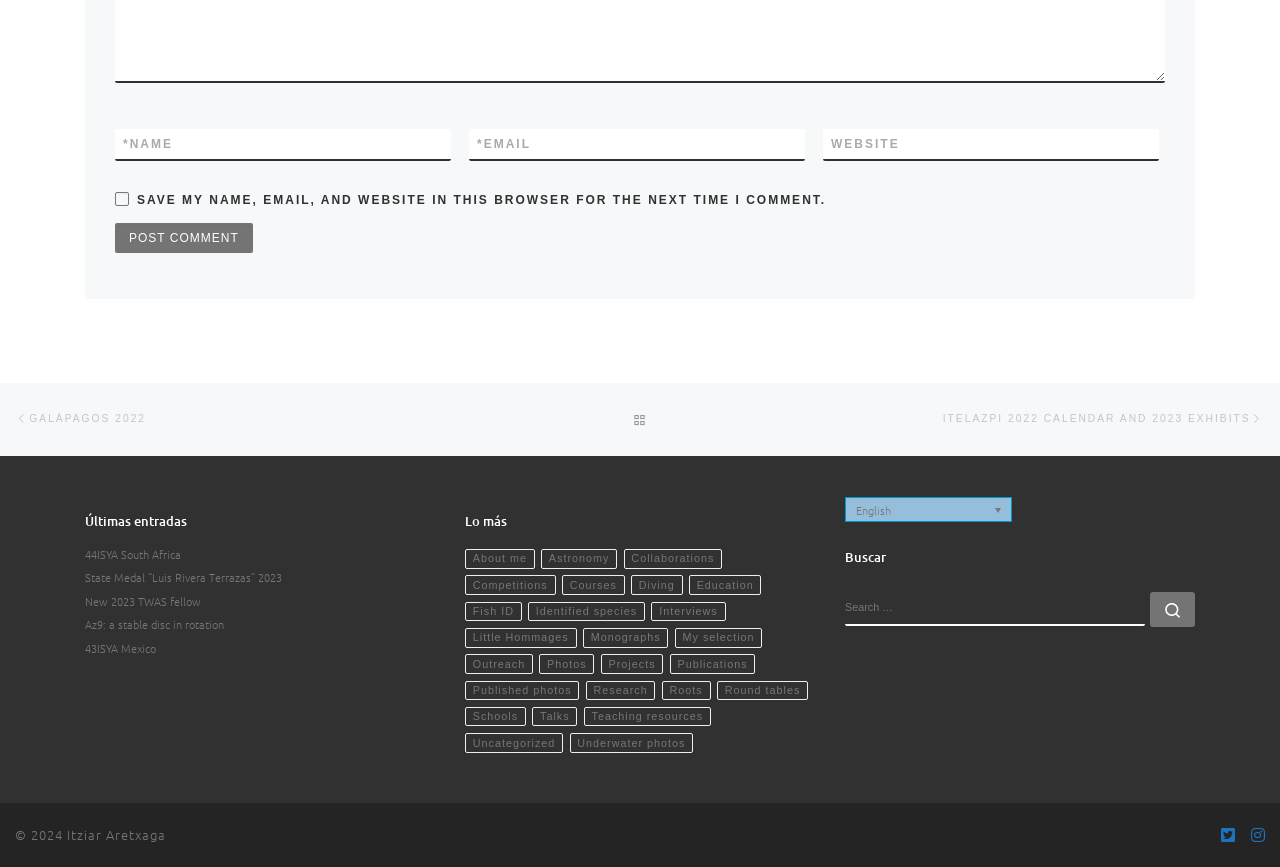For the following element description, predict the bounding box coordinates in the format (top-left x, top-left y, bottom-right x, bottom-right y). All values should be floating point numbers between 0 and 1. Description: vanisle

None